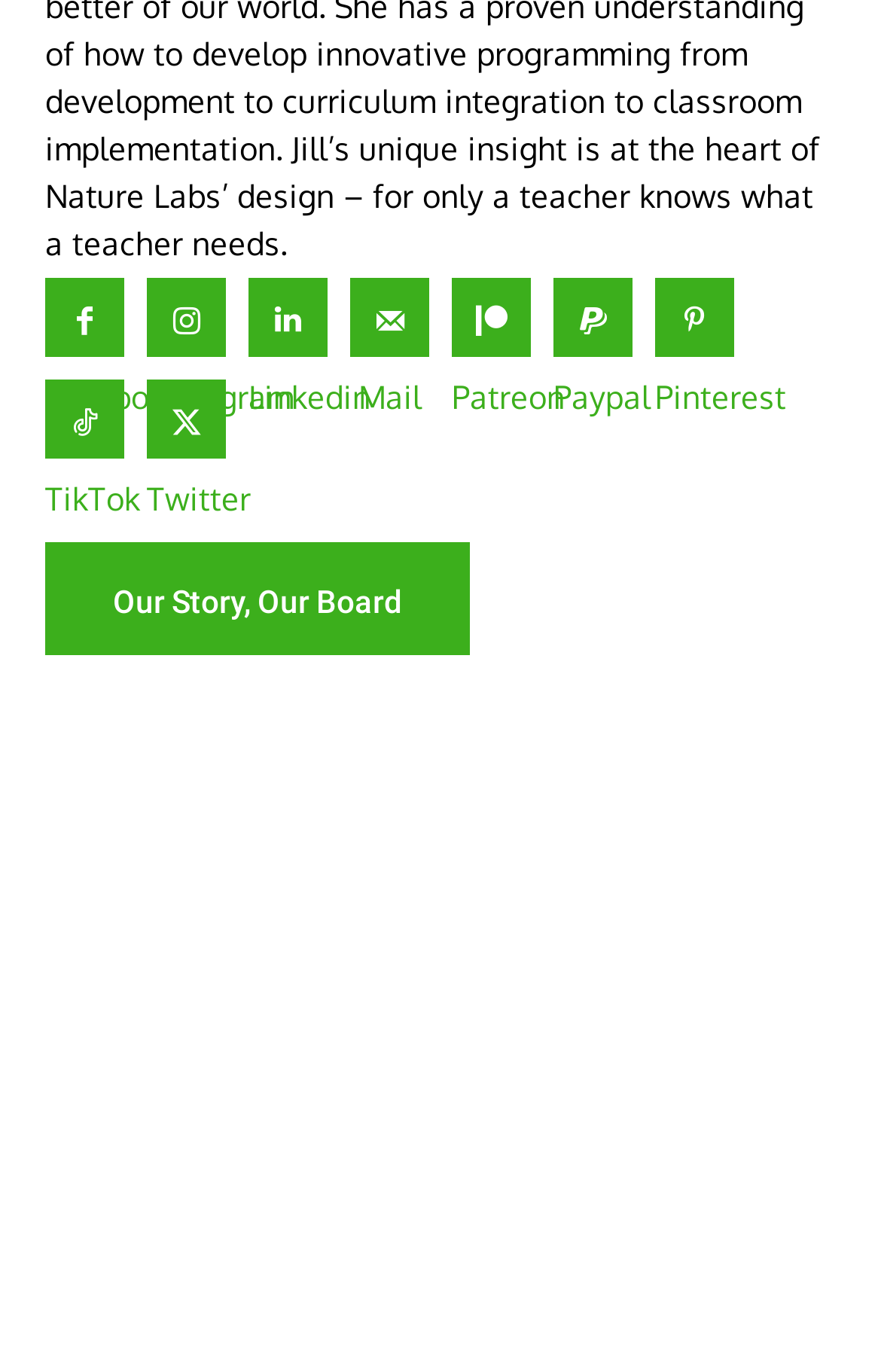Use the information in the screenshot to answer the question comprehensively: What is the last link at the top of the webpage?

By looking at the links at the top of the webpage, I can see that the last link is Twitter, which is represented by the '' icon.